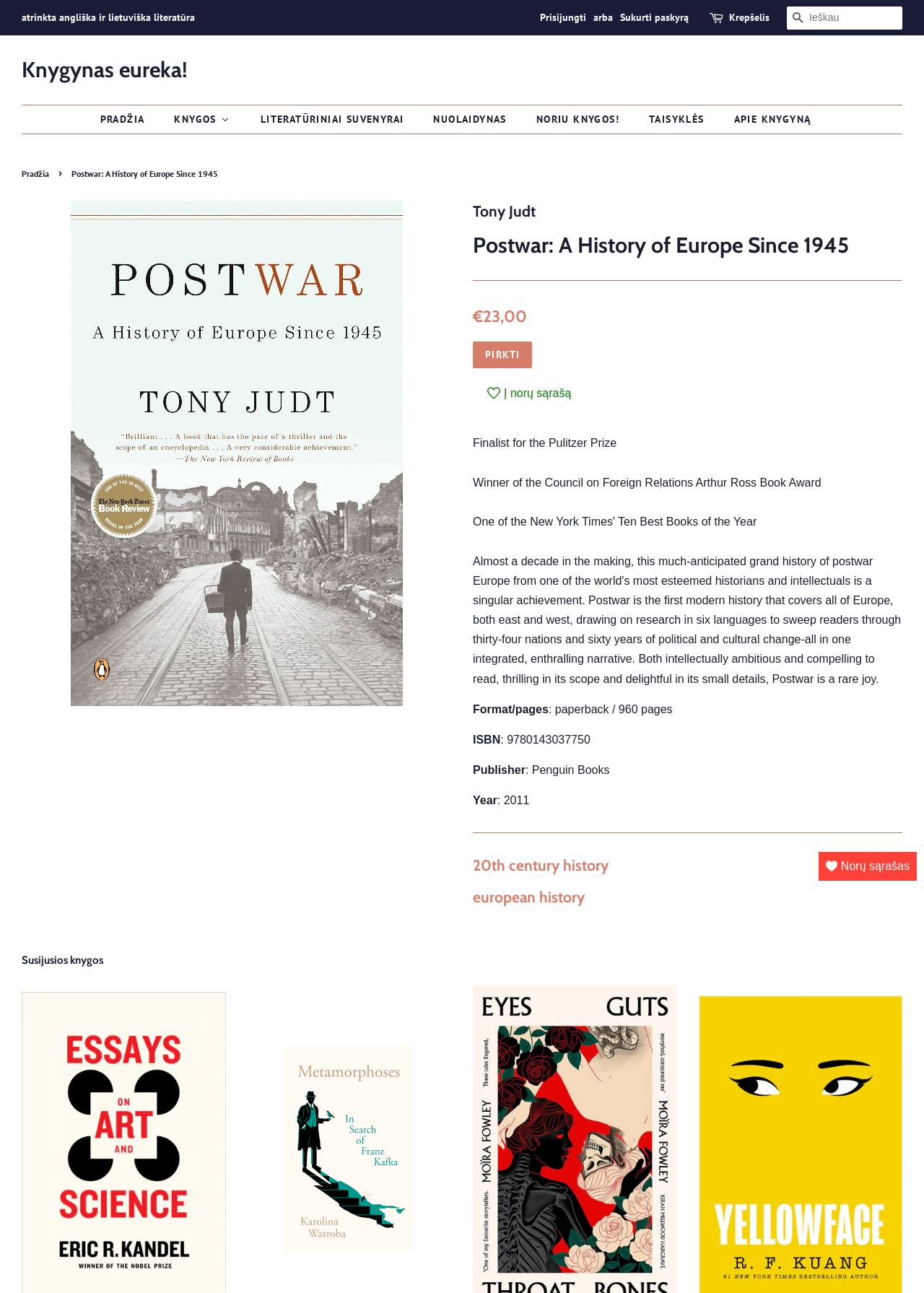Identify the bounding box for the described UI element. Provide the coordinates in (top-left x, top-left y, bottom-right x, bottom-right y) format with values ranging from 0 to 1: Į norų sąrašą

[0.512, 0.291, 0.634, 0.318]